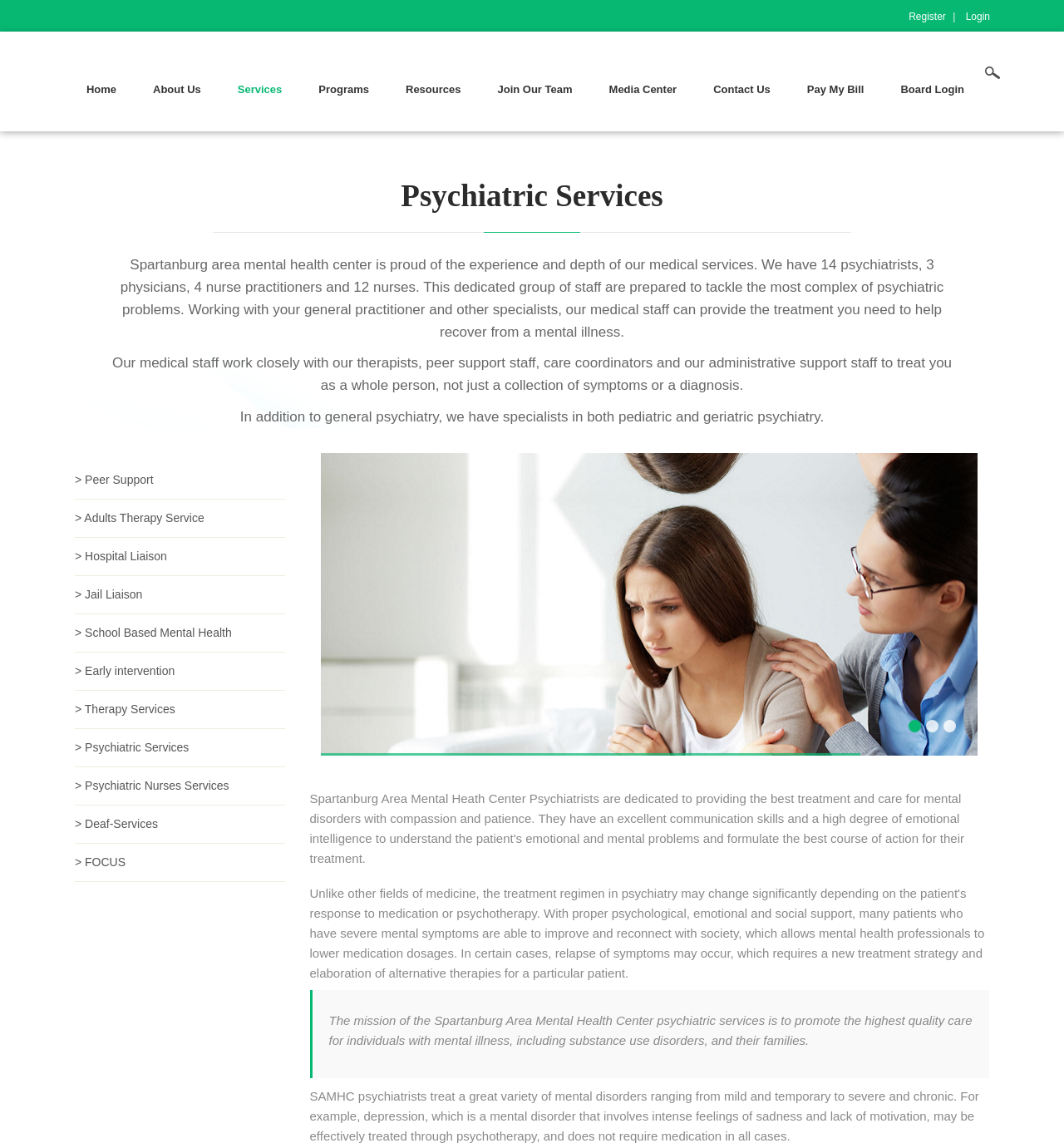How many psychiatrists are there in the medical staff?
Answer the question in a detailed and comprehensive manner.

According to the webpage, the medical staff consists of 14 psychiatrists, 3 physicians, 4 nurse practitioners, and 12 nurses, as mentioned in the StaticText element.